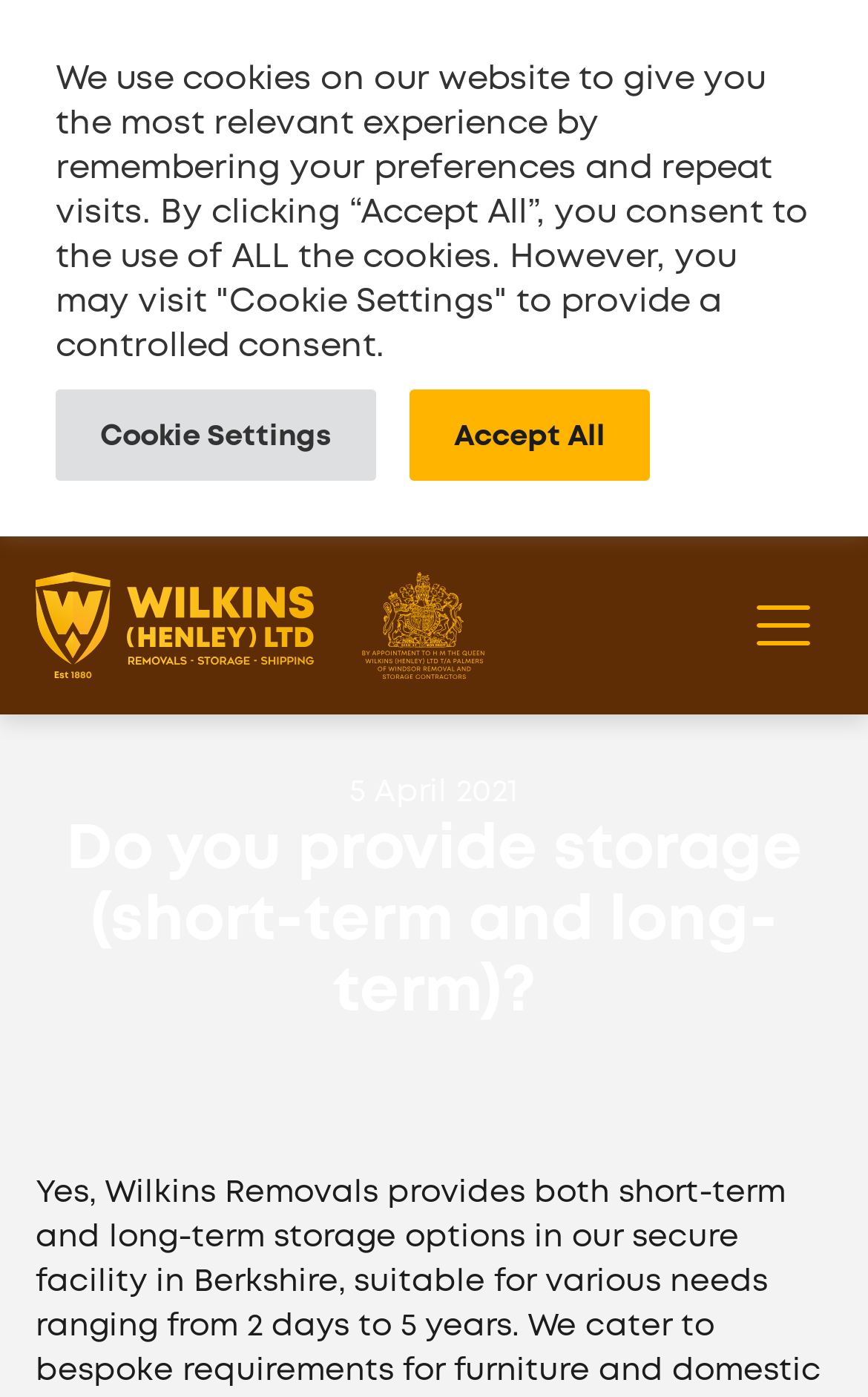Find the bounding box of the element with the following description: "Home". The coordinates must be four float numbers between 0 and 1, formatted as [left, top, right, bottom].

None